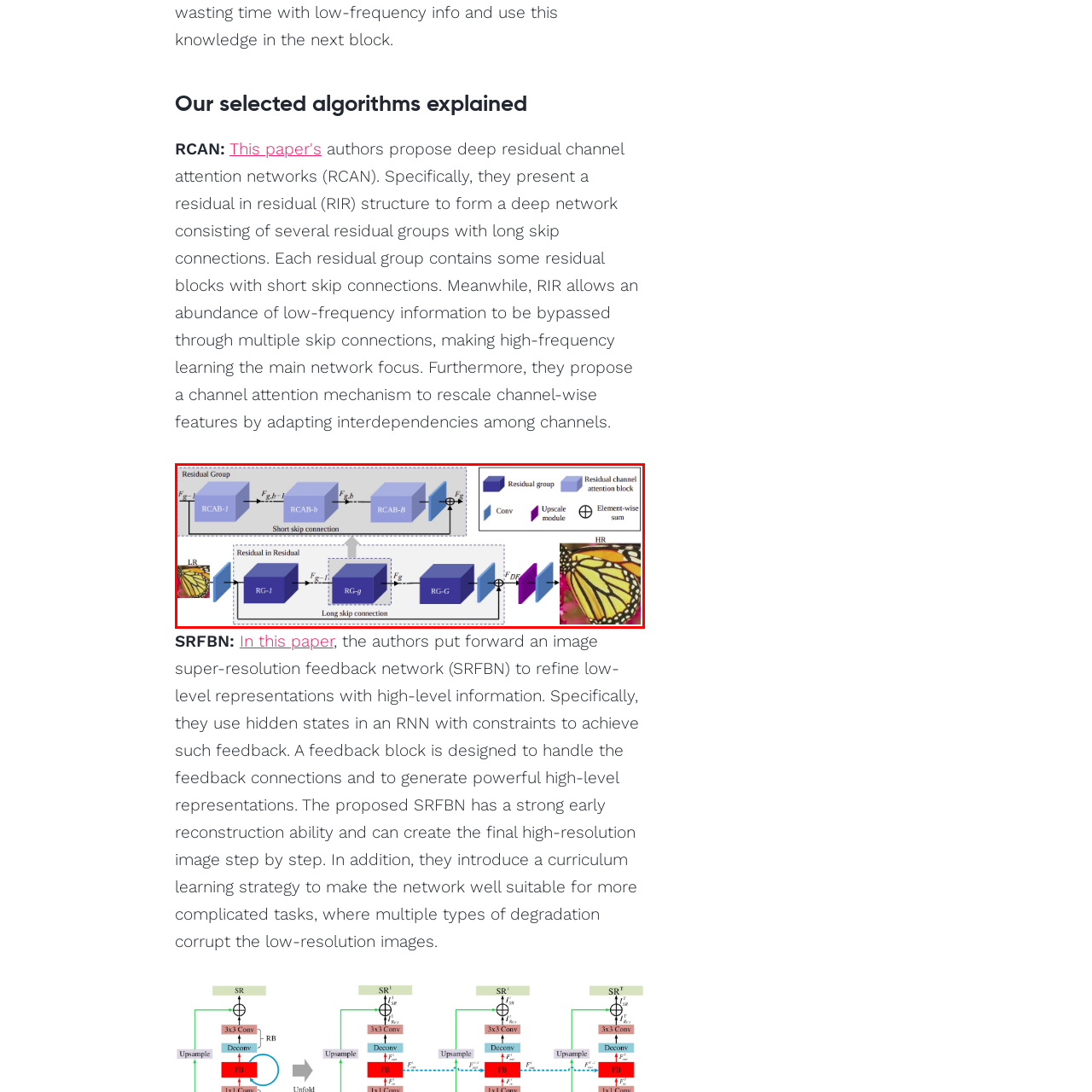Focus on the area marked by the red boundary, What is the purpose of the Channel Attention Block? Answer concisely with a single word or phrase.

Prioritize important information